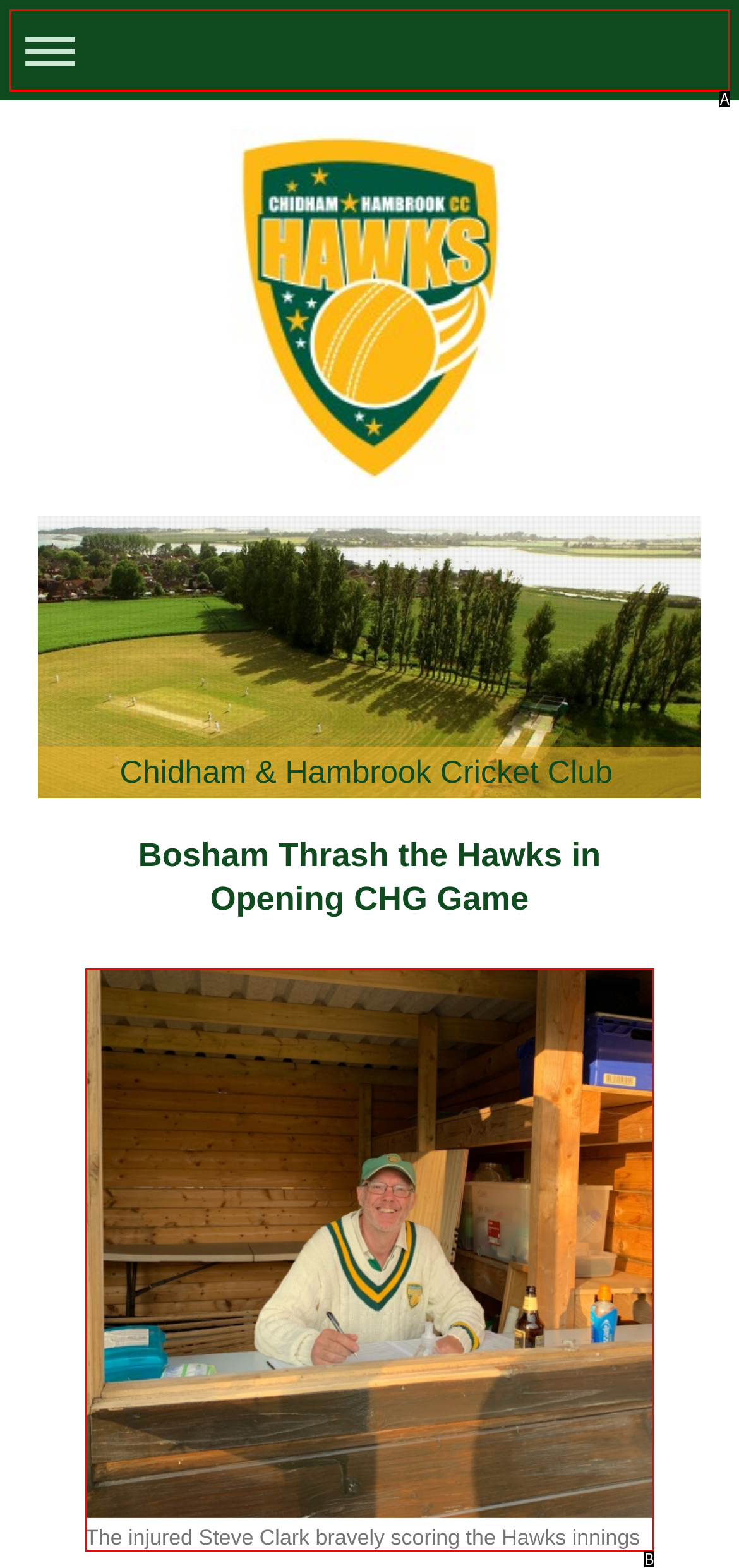Pick the HTML element that corresponds to the description: Expand/collapse navigation
Answer with the letter of the correct option from the given choices directly.

A